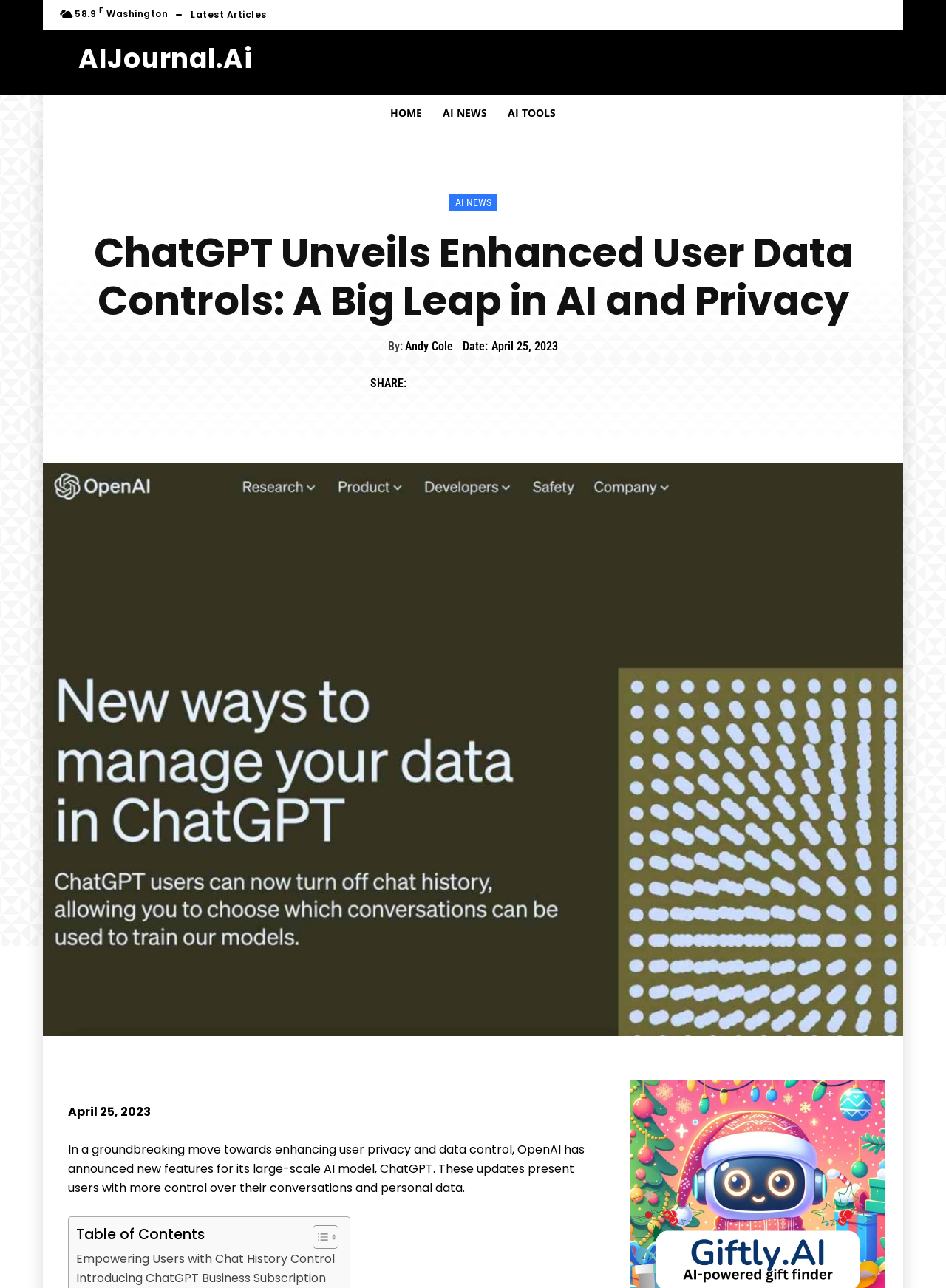Answer the following query concisely with a single word or phrase:
What is the purpose of the 'CHOOSE PLAN' button?

To select a pricing plan